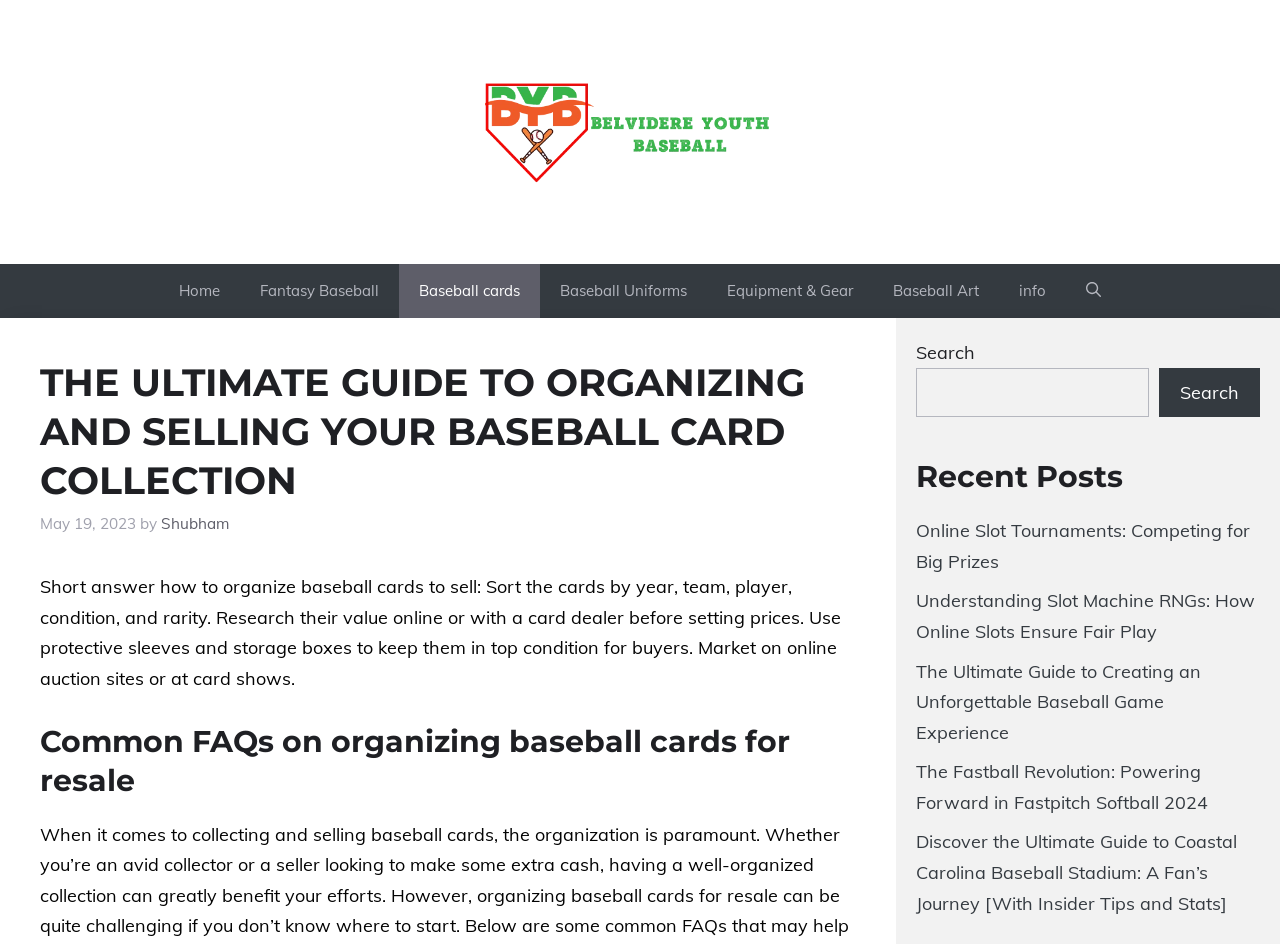Provide a brief response in the form of a single word or phrase:
What is the category of the link 'Baseball Uniforms'?

Baseball